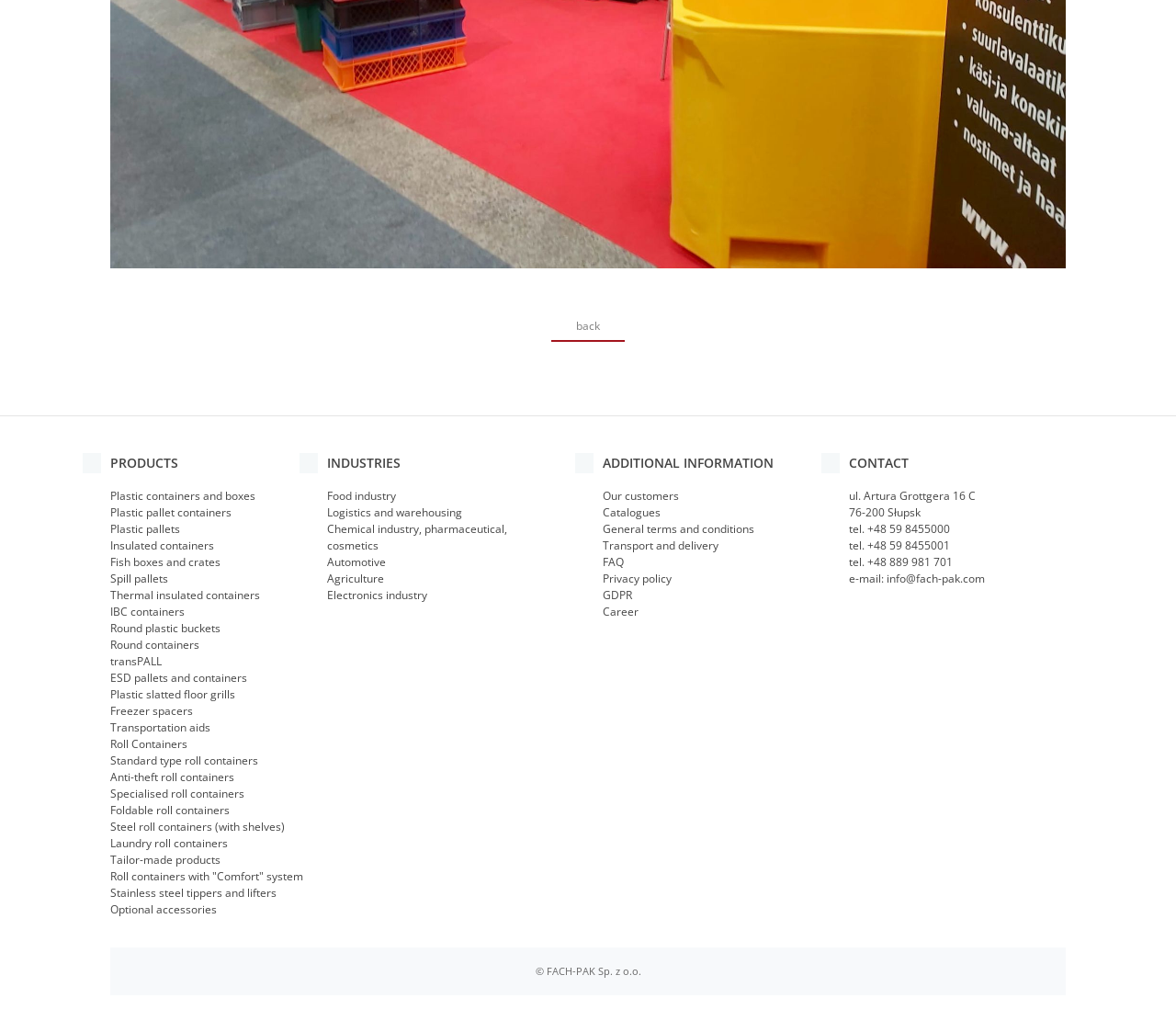Please identify the bounding box coordinates of the element I should click to complete this instruction: 'Click on 'PRODUCTS''. The coordinates should be given as four float numbers between 0 and 1, like this: [left, top, right, bottom].

[0.094, 0.439, 0.278, 0.459]